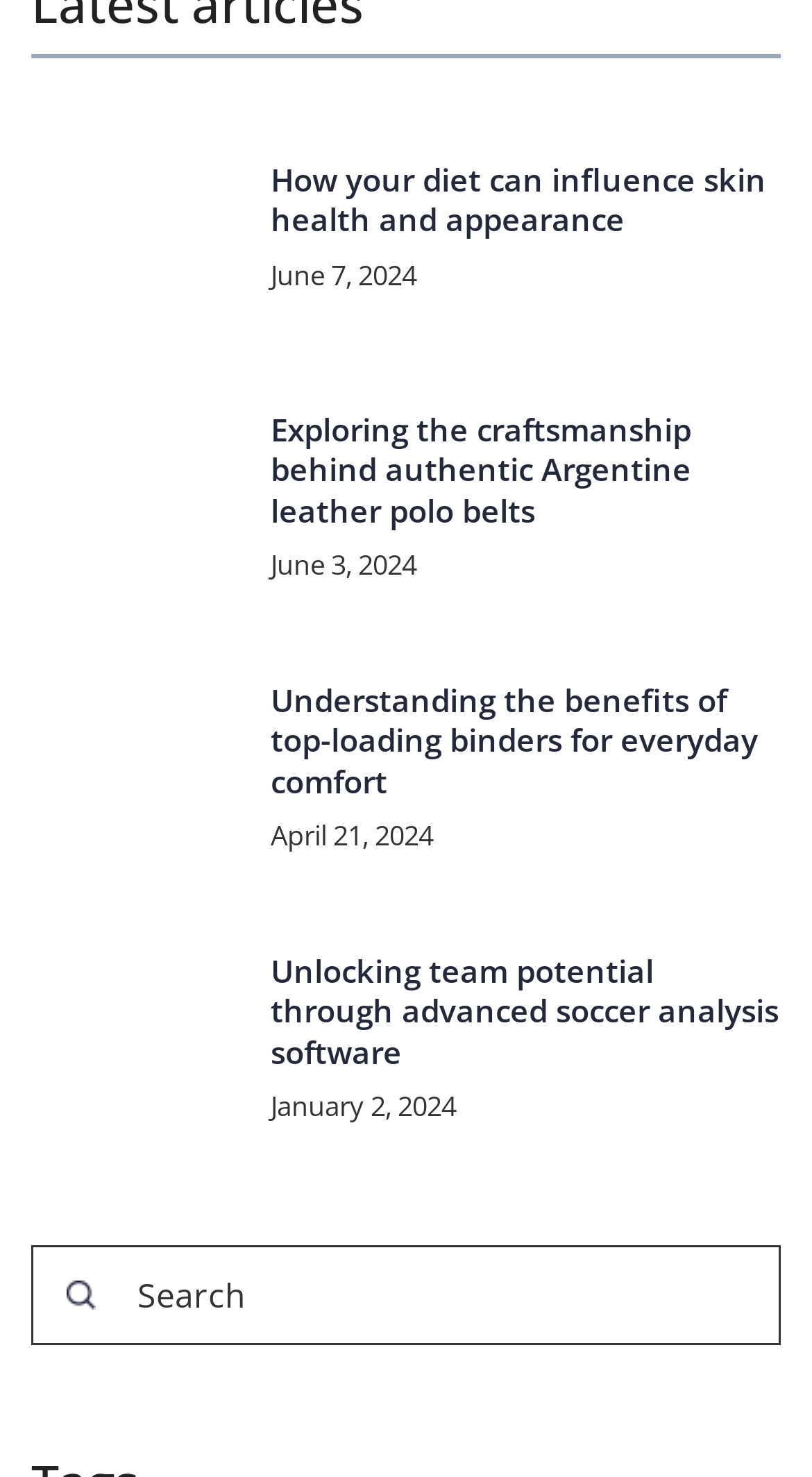How many articles are listed on the page?
Using the image provided, answer with just one word or phrase.

4